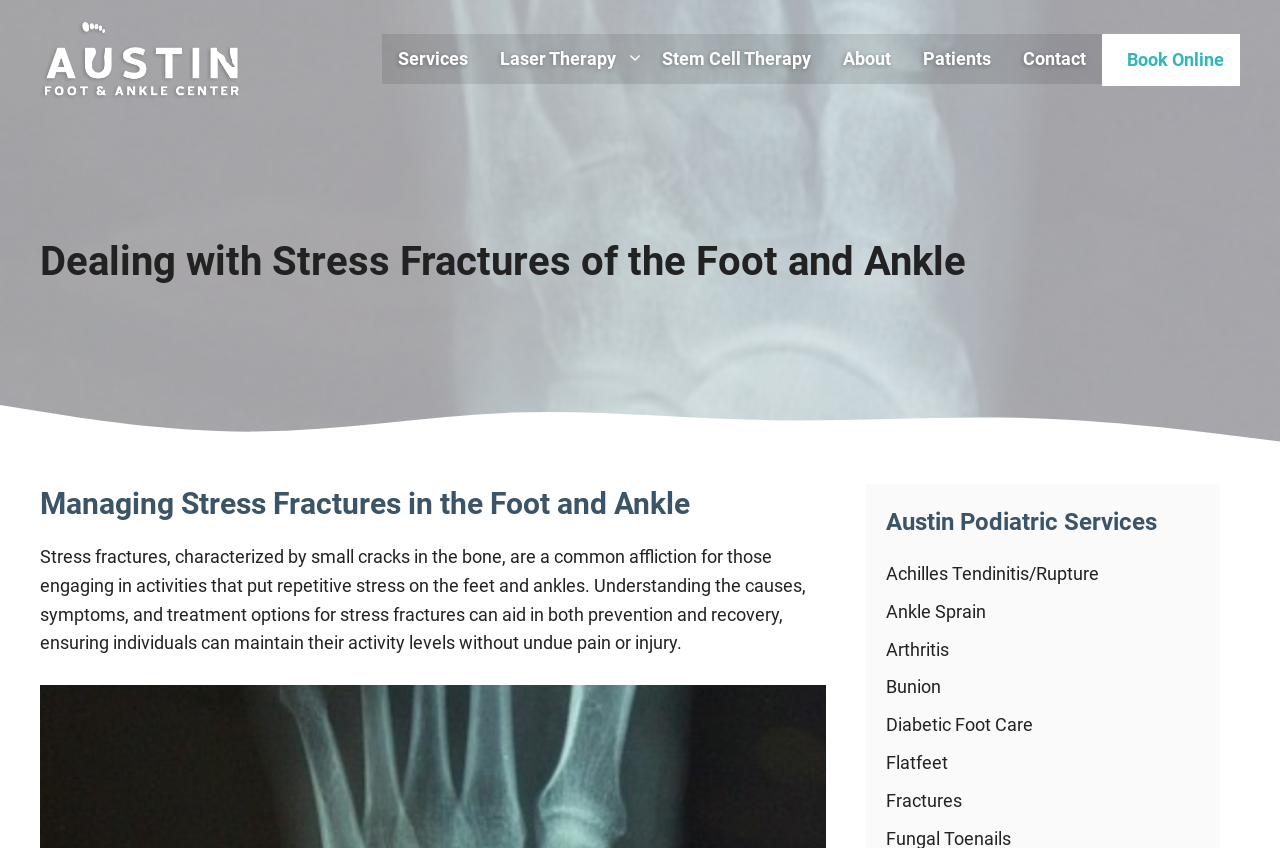Can you locate the main headline on this webpage and provide its text content?

Dealing with Stress Fractures of the Foot and Ankle